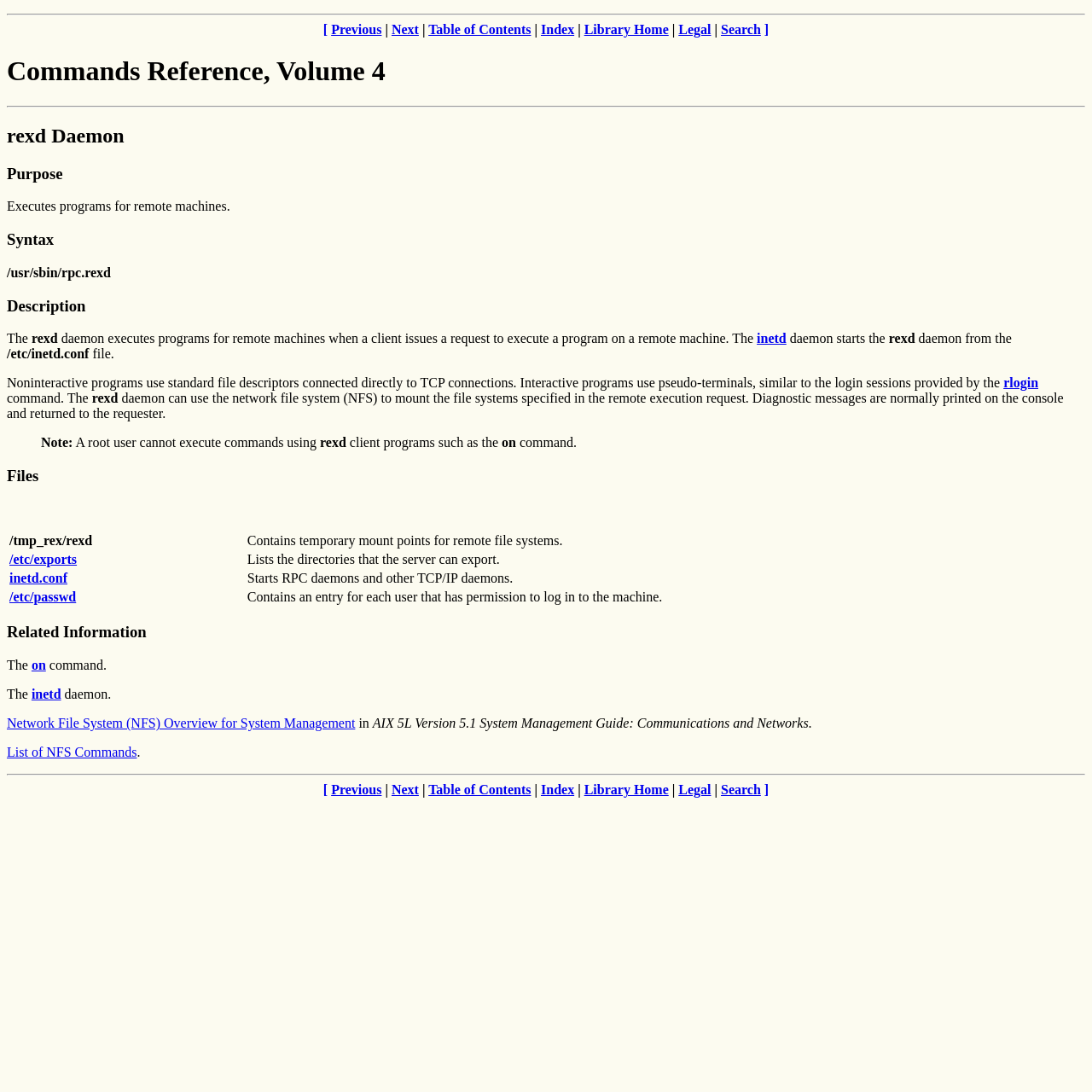Determine the bounding box coordinates for the area that should be clicked to carry out the following instruction: "Click on 'Previous'".

[0.303, 0.02, 0.35, 0.034]